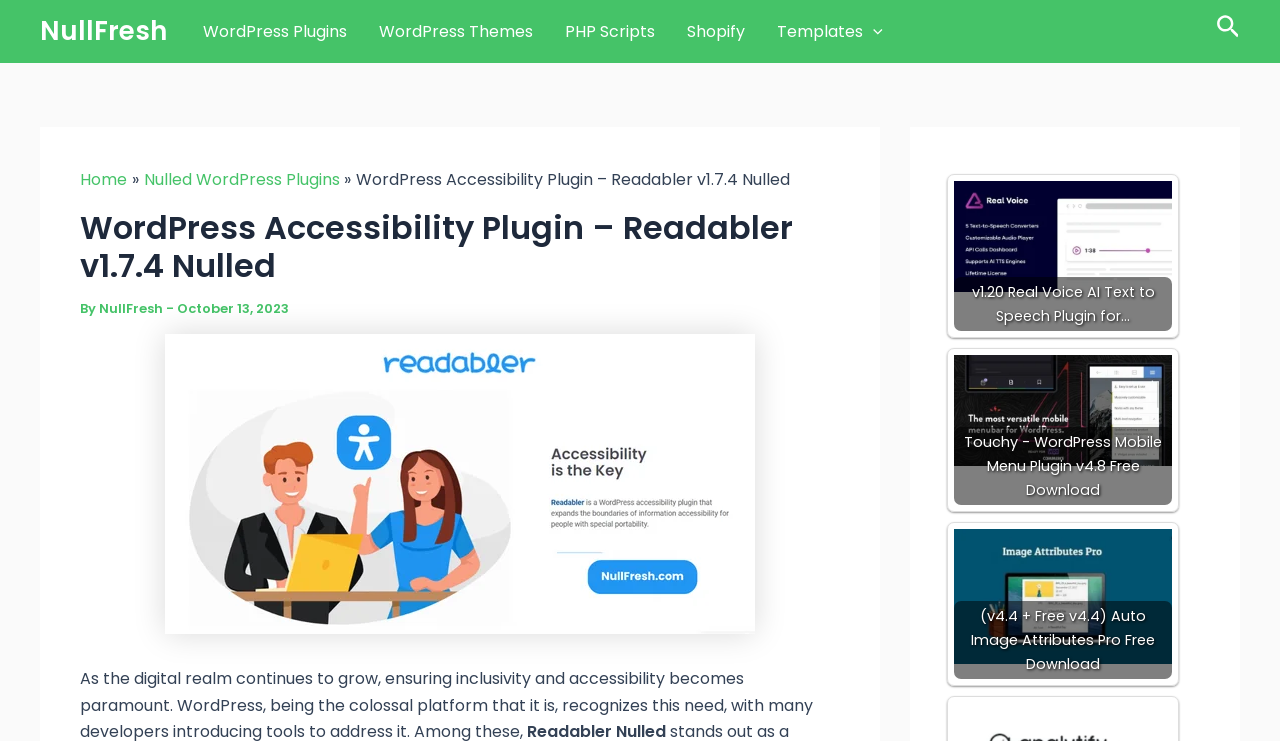How many links are in the main content area?
Based on the screenshot, answer the question with a single word or phrase.

3